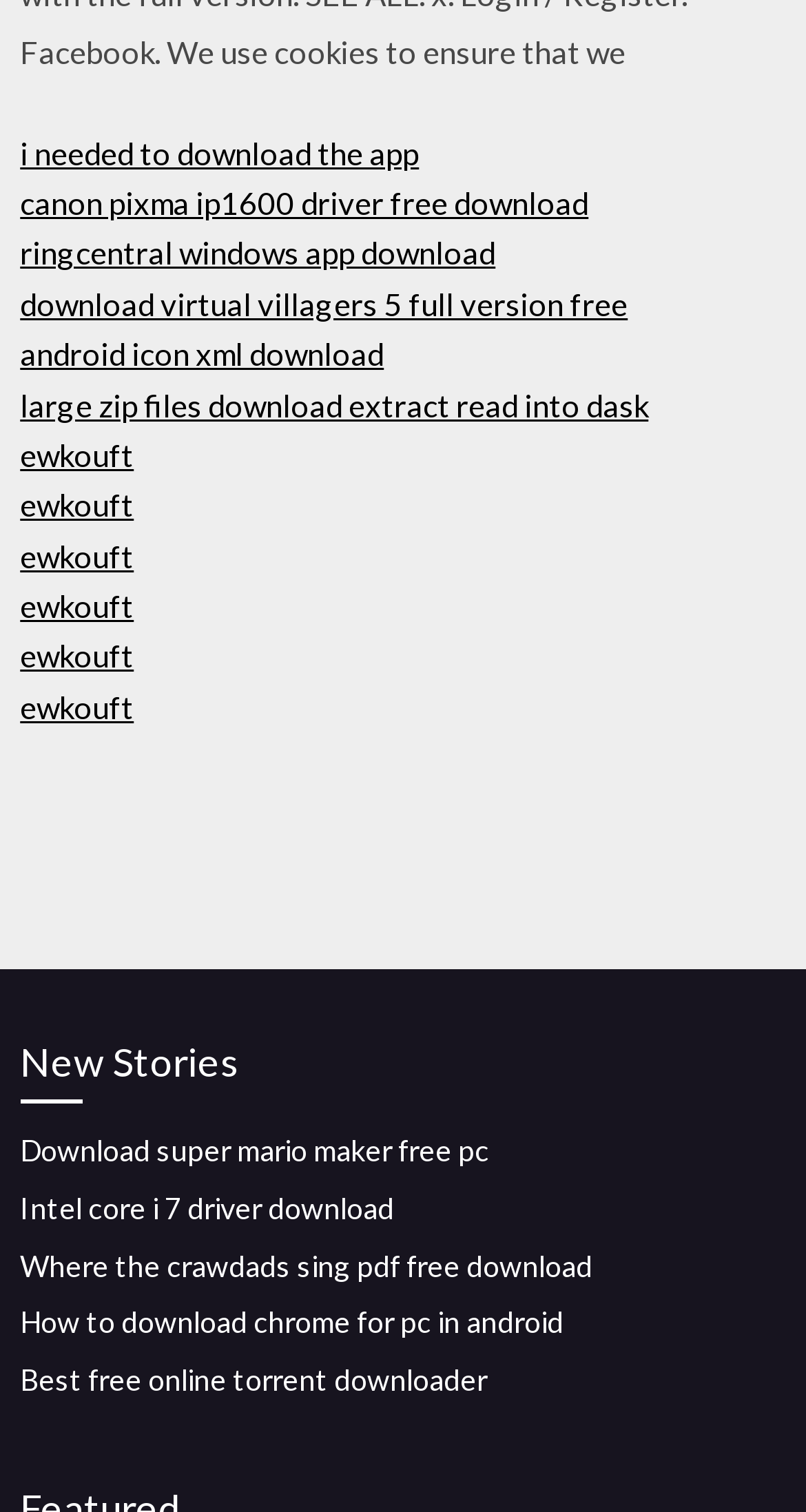Determine the bounding box coordinates of the element's region needed to click to follow the instruction: "Get Super Mario Maker for free on PC". Provide these coordinates as four float numbers between 0 and 1, formatted as [left, top, right, bottom].

[0.025, 0.749, 0.607, 0.772]